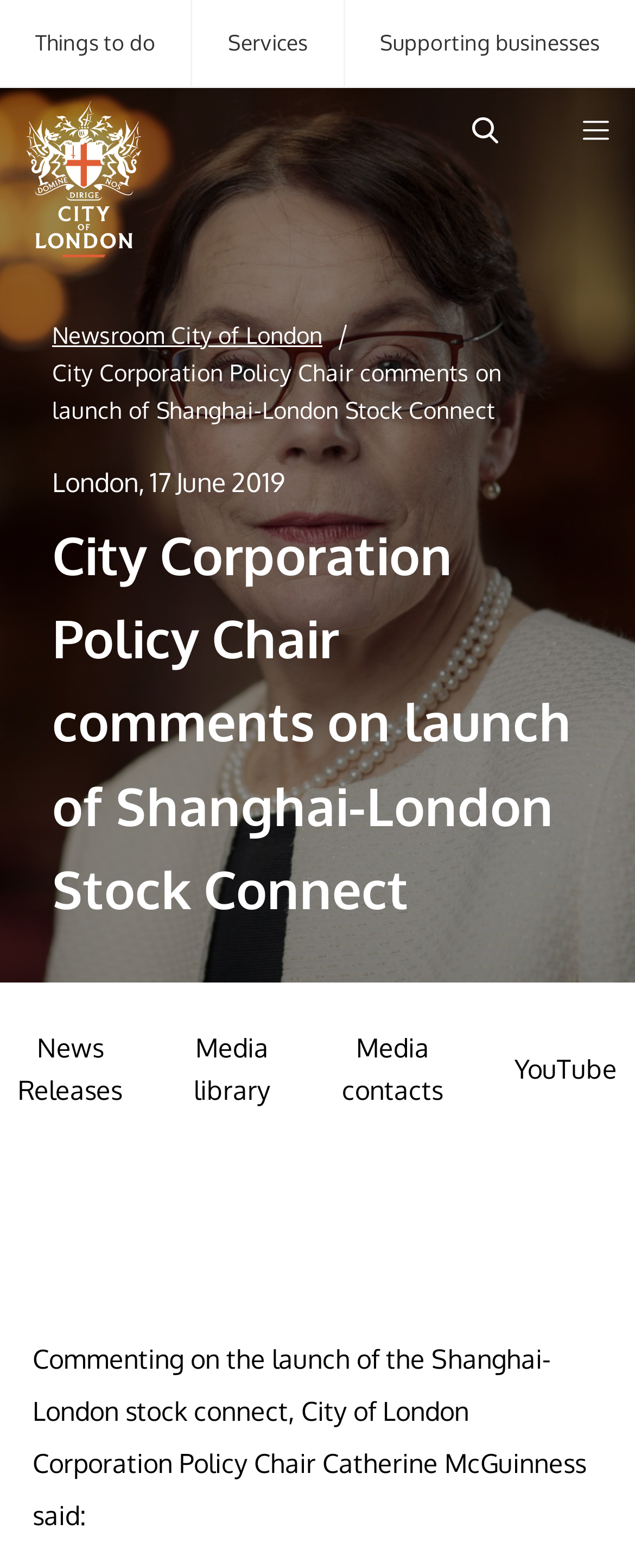How many links are there in the top navigation bar?
Use the image to answer the question with a single word or phrase.

3